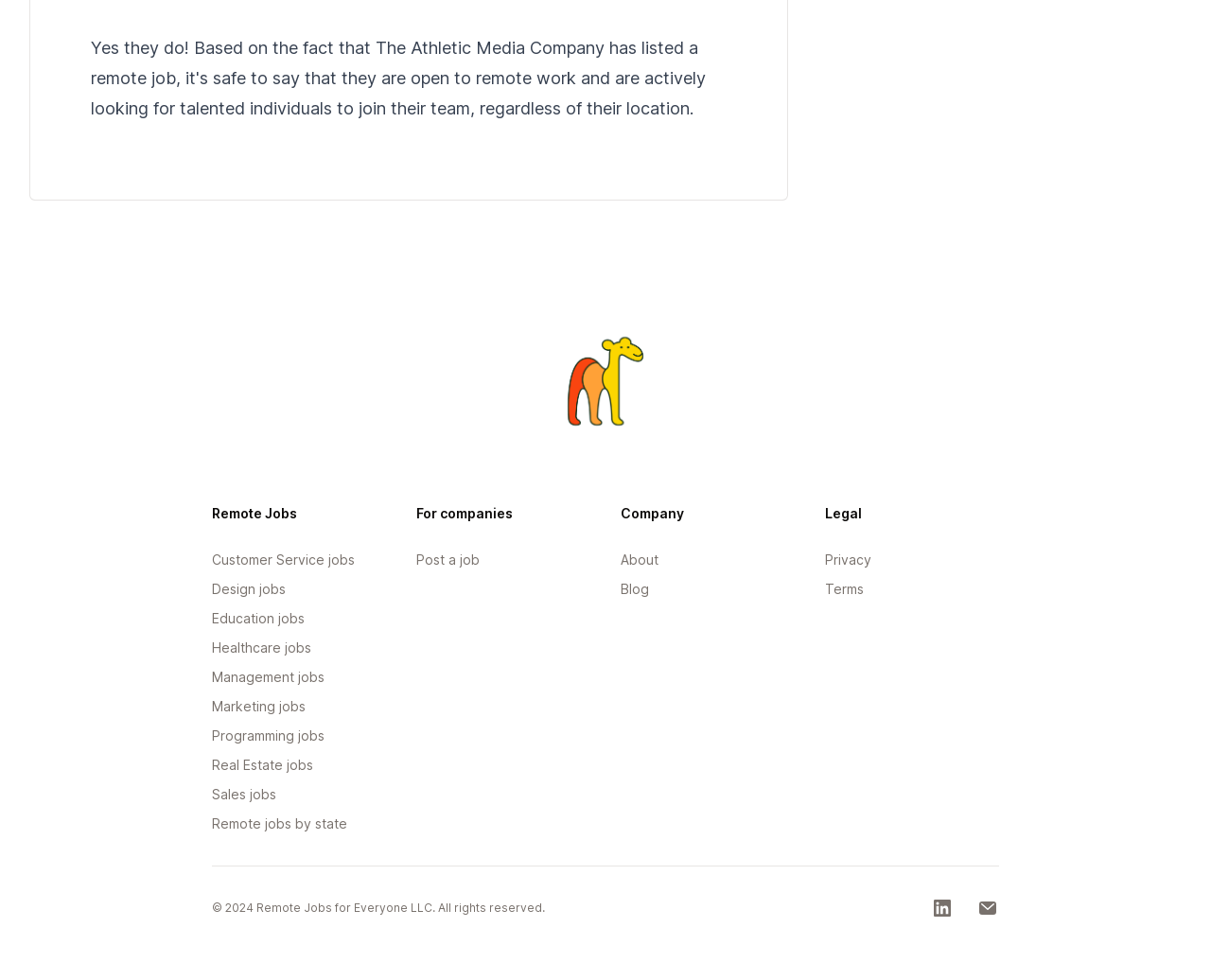What social media platform is linked on this website?
Using the image as a reference, answer the question in detail.

There is a link to LinkedIn in the footer section, which suggests that the website is connected to this social media platform.